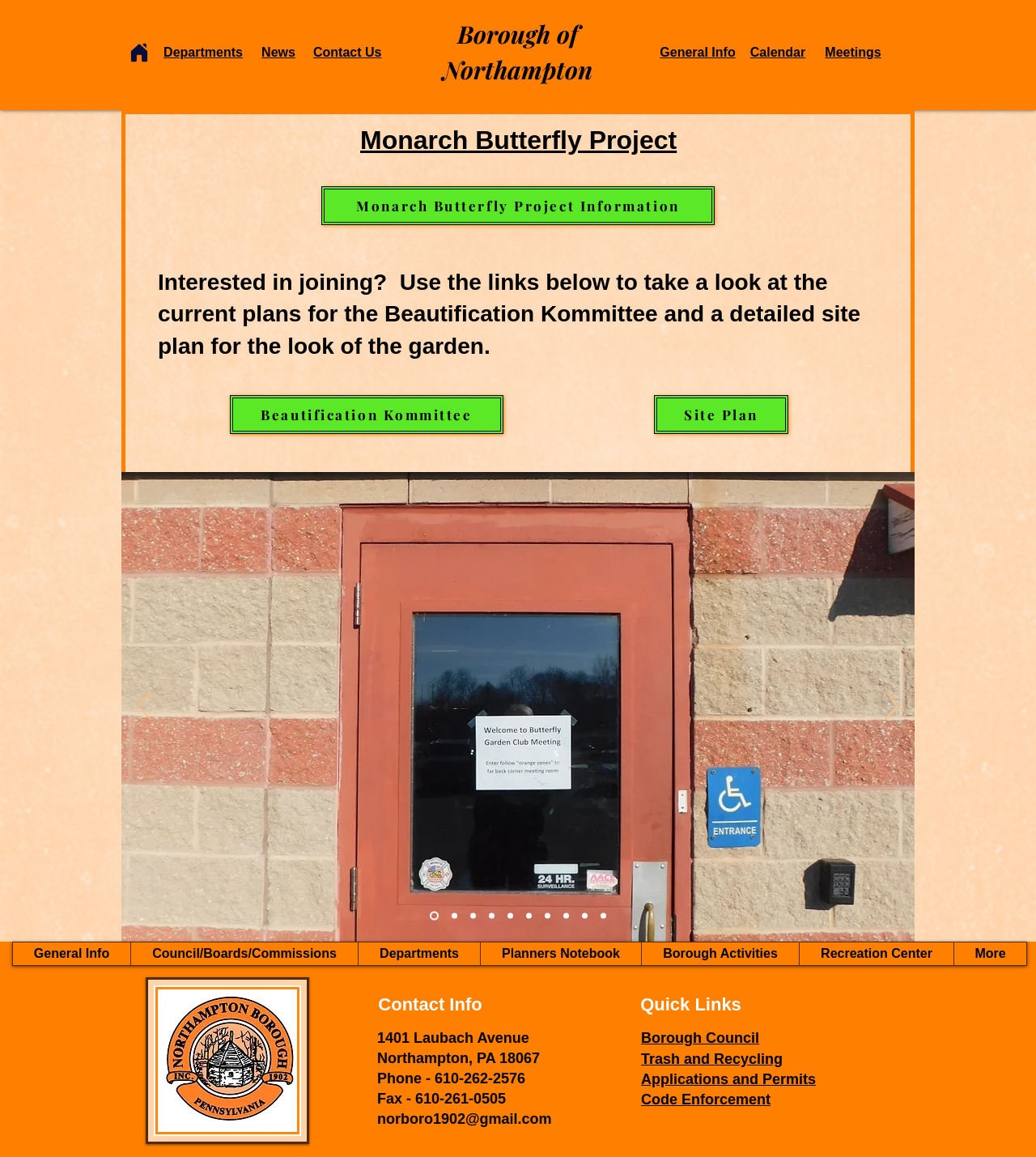What is the main title displayed on this webpage?

Borough of Northampton